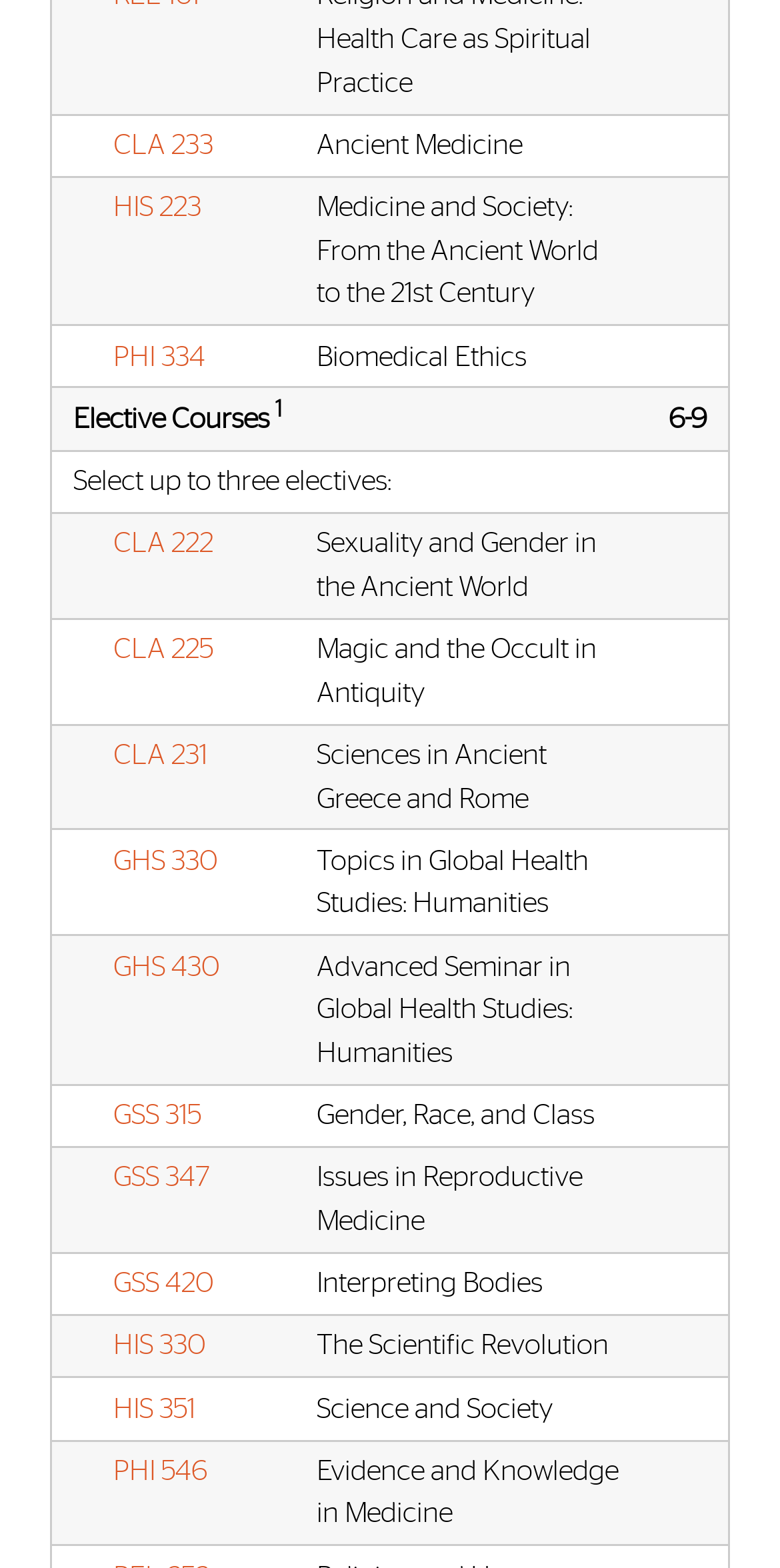Identify the bounding box for the described UI element: "GHS 430".

[0.146, 0.607, 0.282, 0.626]